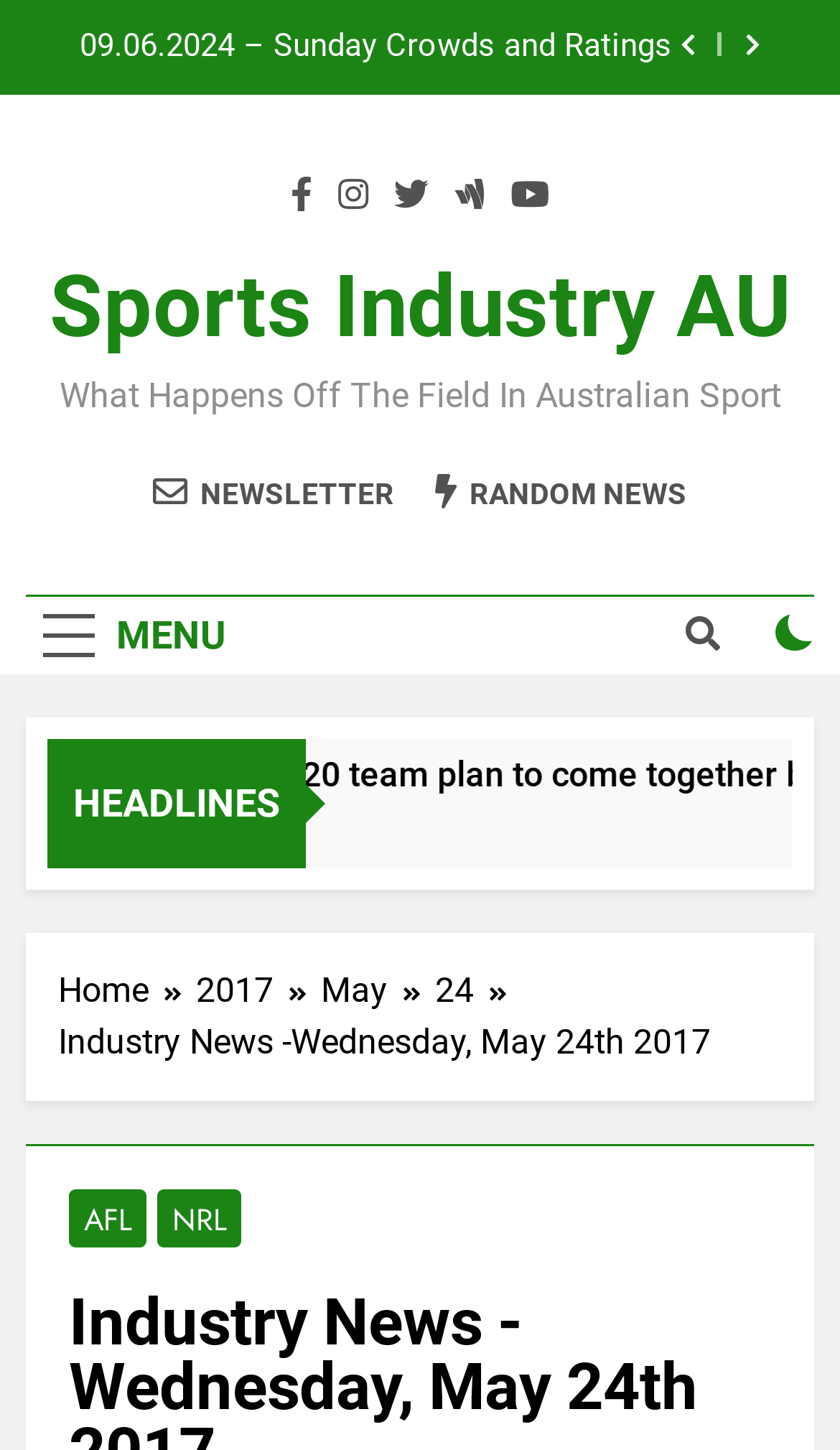Find the bounding box of the web element that fits this description: "Random News".

[0.518, 0.325, 0.818, 0.354]